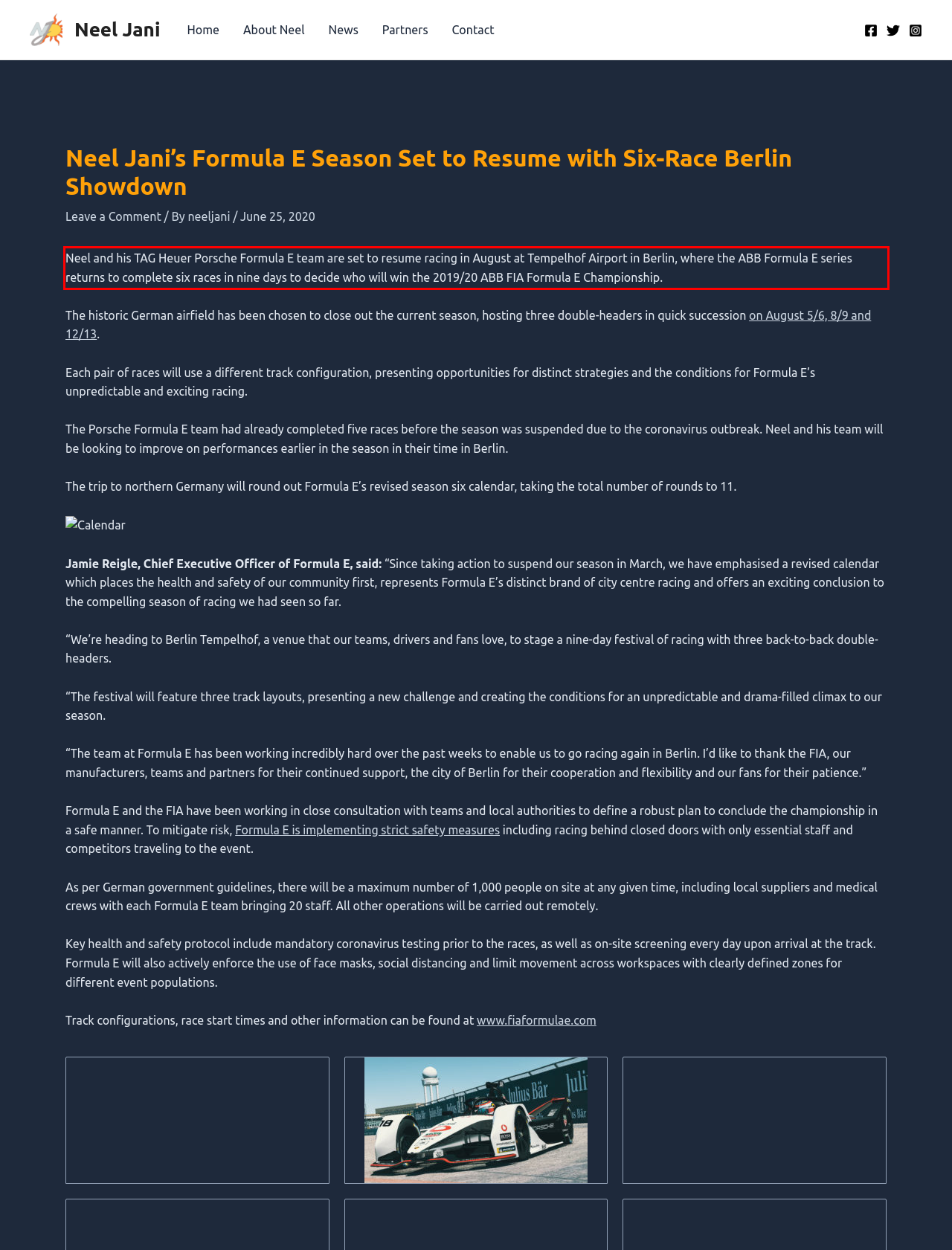From the provided screenshot, extract the text content that is enclosed within the red bounding box.

Neel and his TAG Heuer Porsche Formula E team are set to resume racing in August at Tempelhof Airport in Berlin, where the ABB Formula E series returns to complete six races in nine days to decide who will win the 2019/20 ABB FIA Formula E Championship.